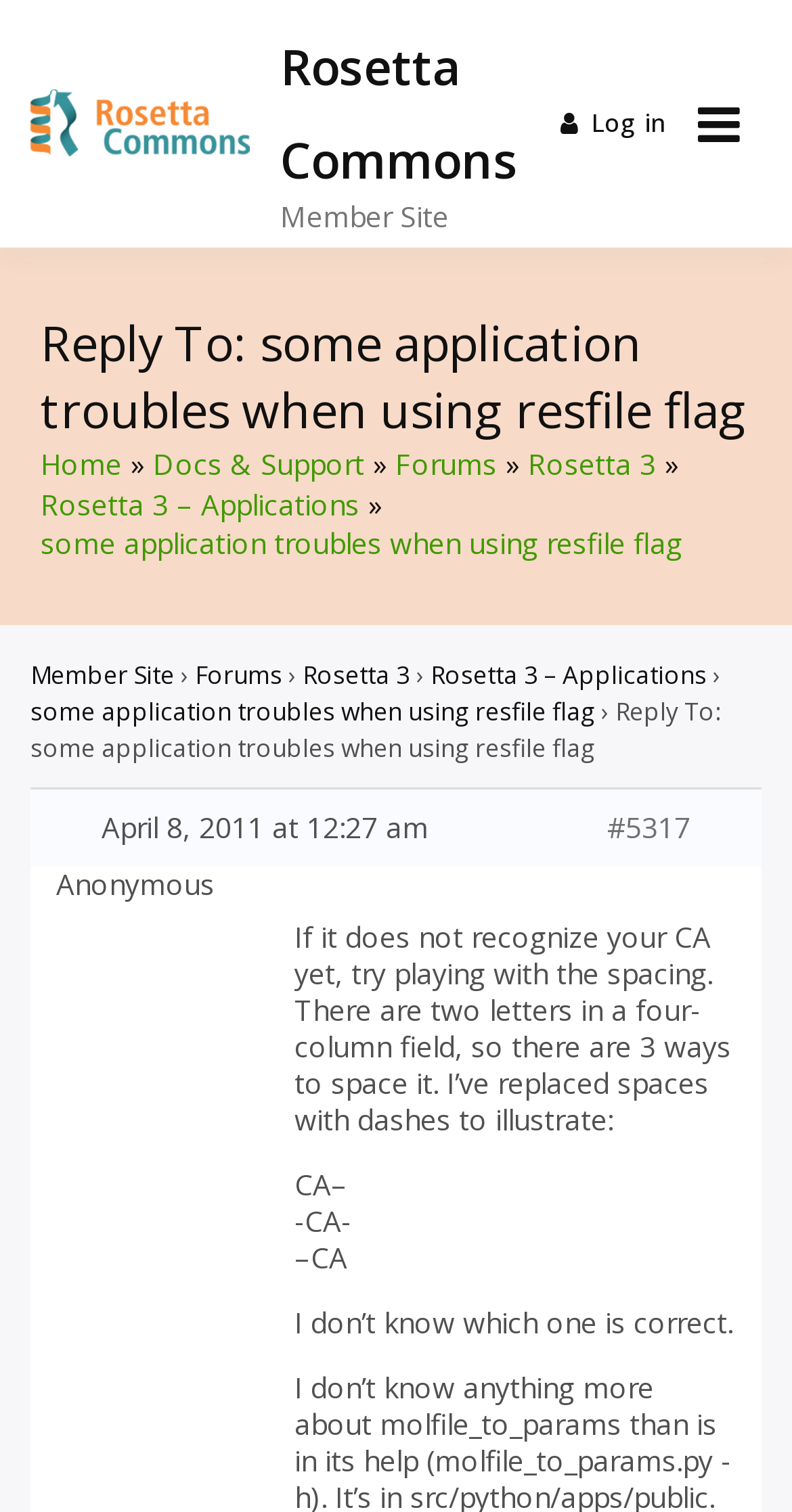Based on the element description Home, identify the bounding box of the UI element in the given webpage screenshot. The coordinates should be in the format (top-left x, top-left y, bottom-right x, bottom-right y) and must be between 0 and 1.

None